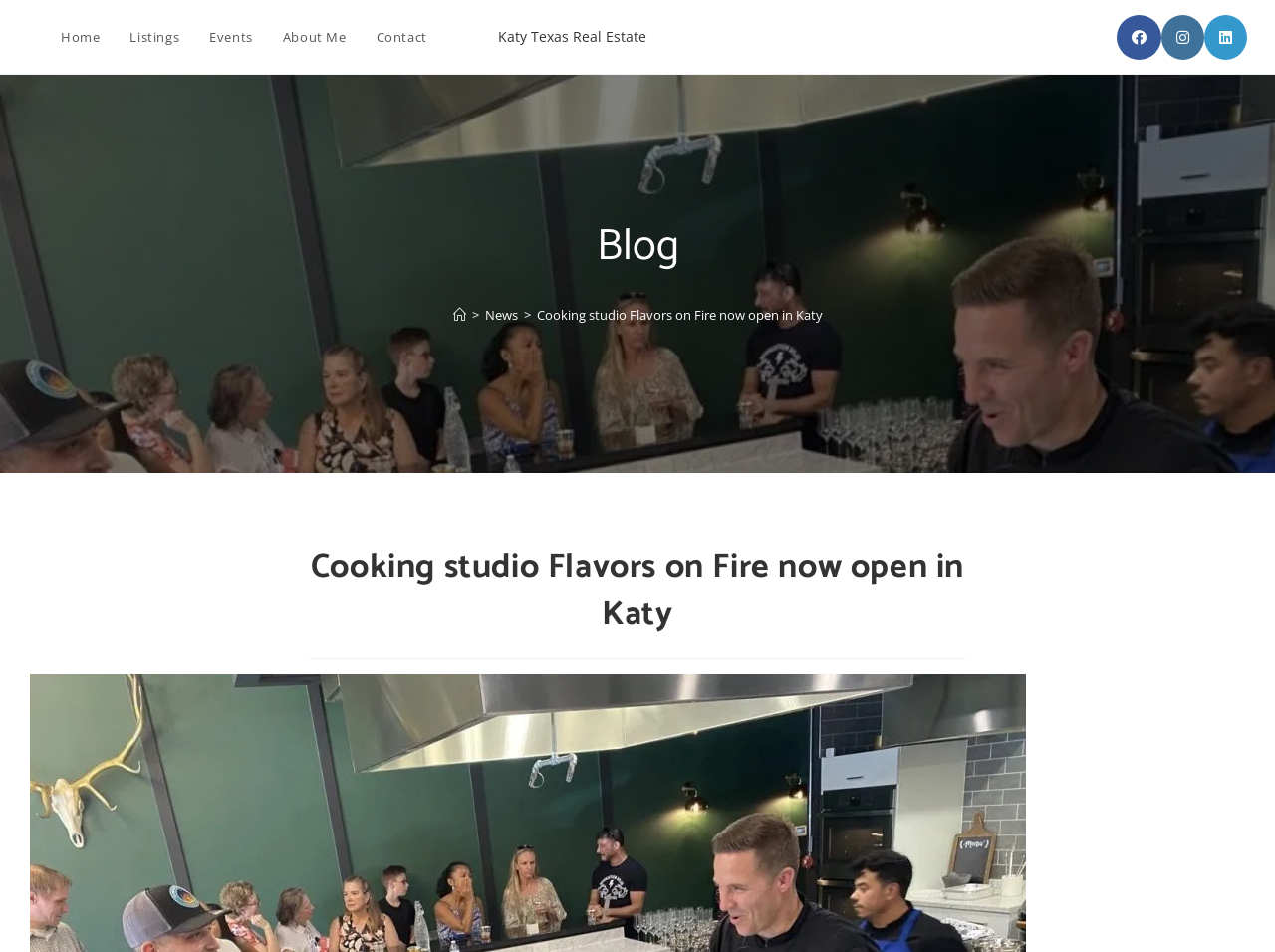What is the purpose of the 'Events' link?
Could you please answer the question thoroughly and with as much detail as possible?

The 'Events' link is likely used to view or access information about events related to Flavors on Fire, such as cooking classes or workshops.